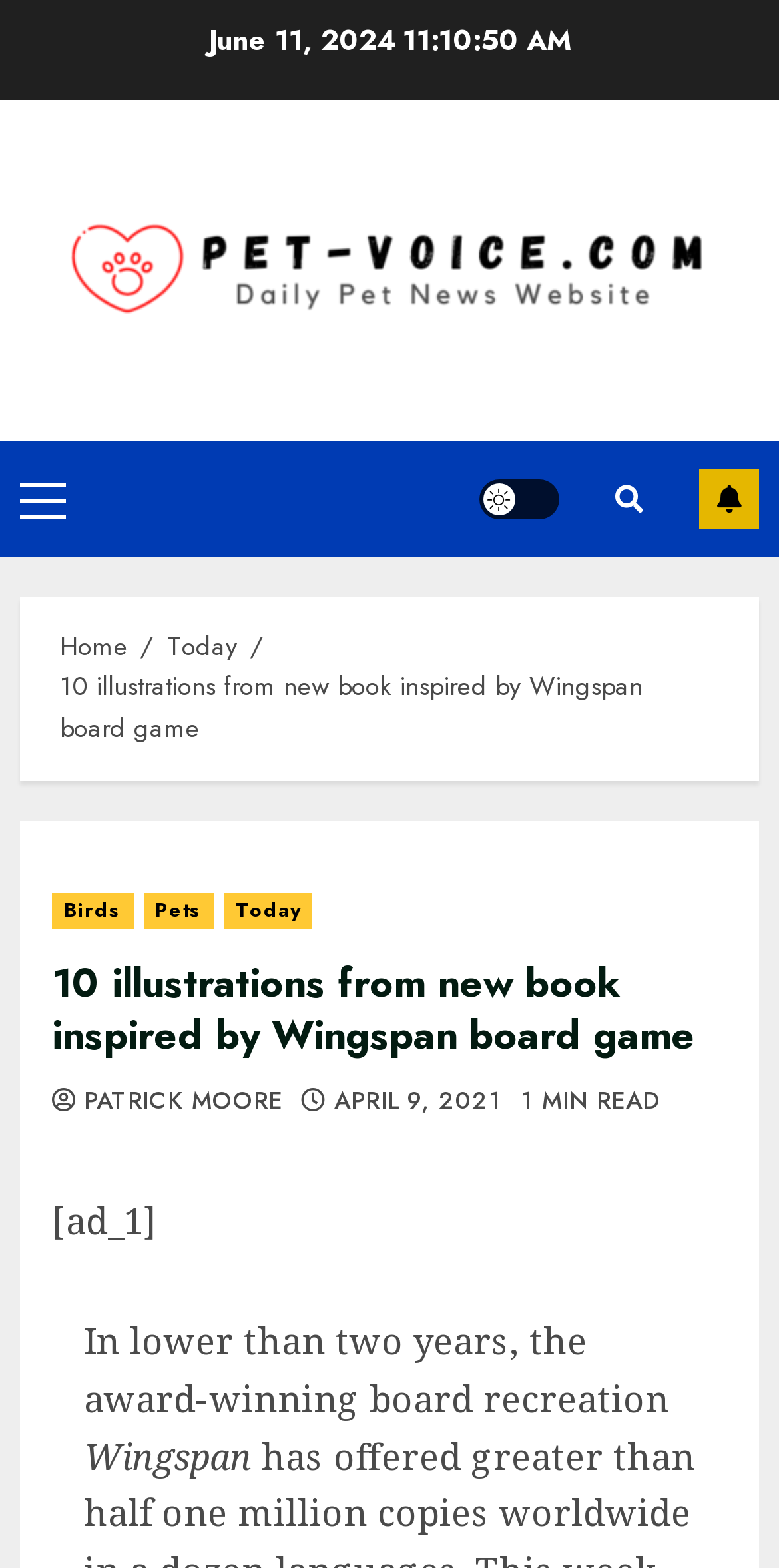Can you pinpoint the bounding box coordinates for the clickable element required for this instruction: "Click on the 'SUBSCRIBE' button"? The coordinates should be four float numbers between 0 and 1, i.e., [left, top, right, bottom].

[0.897, 0.299, 0.974, 0.337]